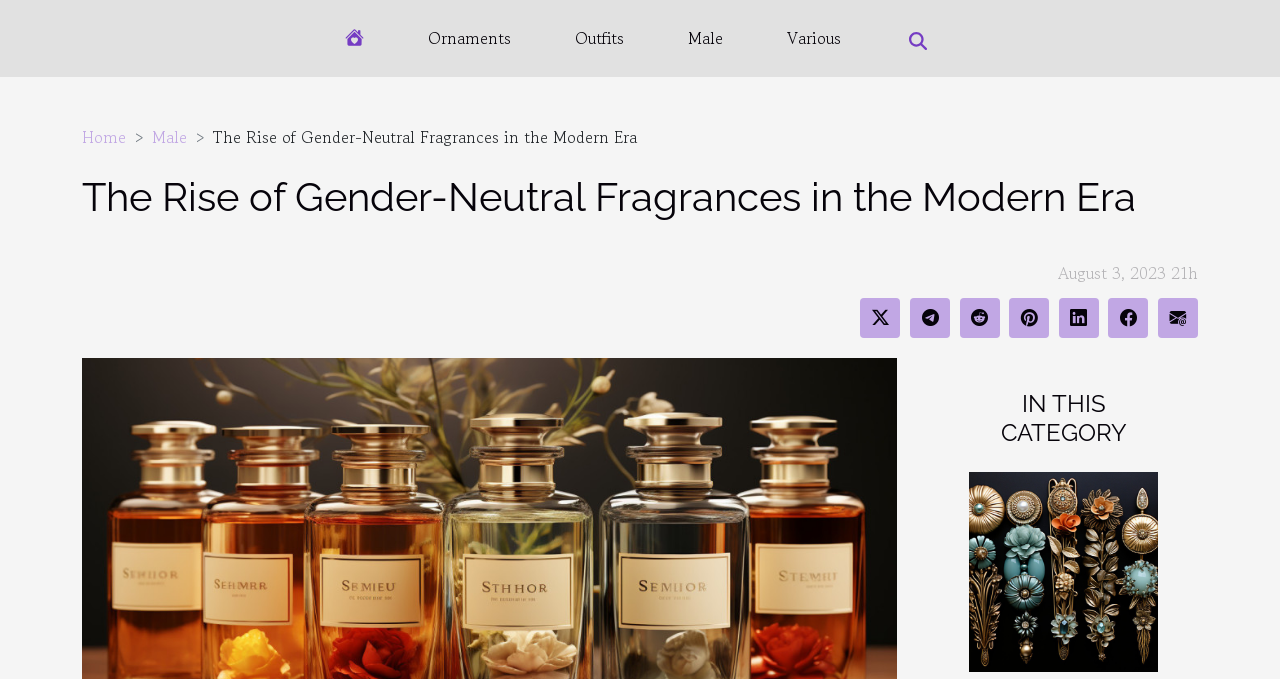What is the category of the current webpage?
Please look at the screenshot and answer using one word or phrase.

Fragrances